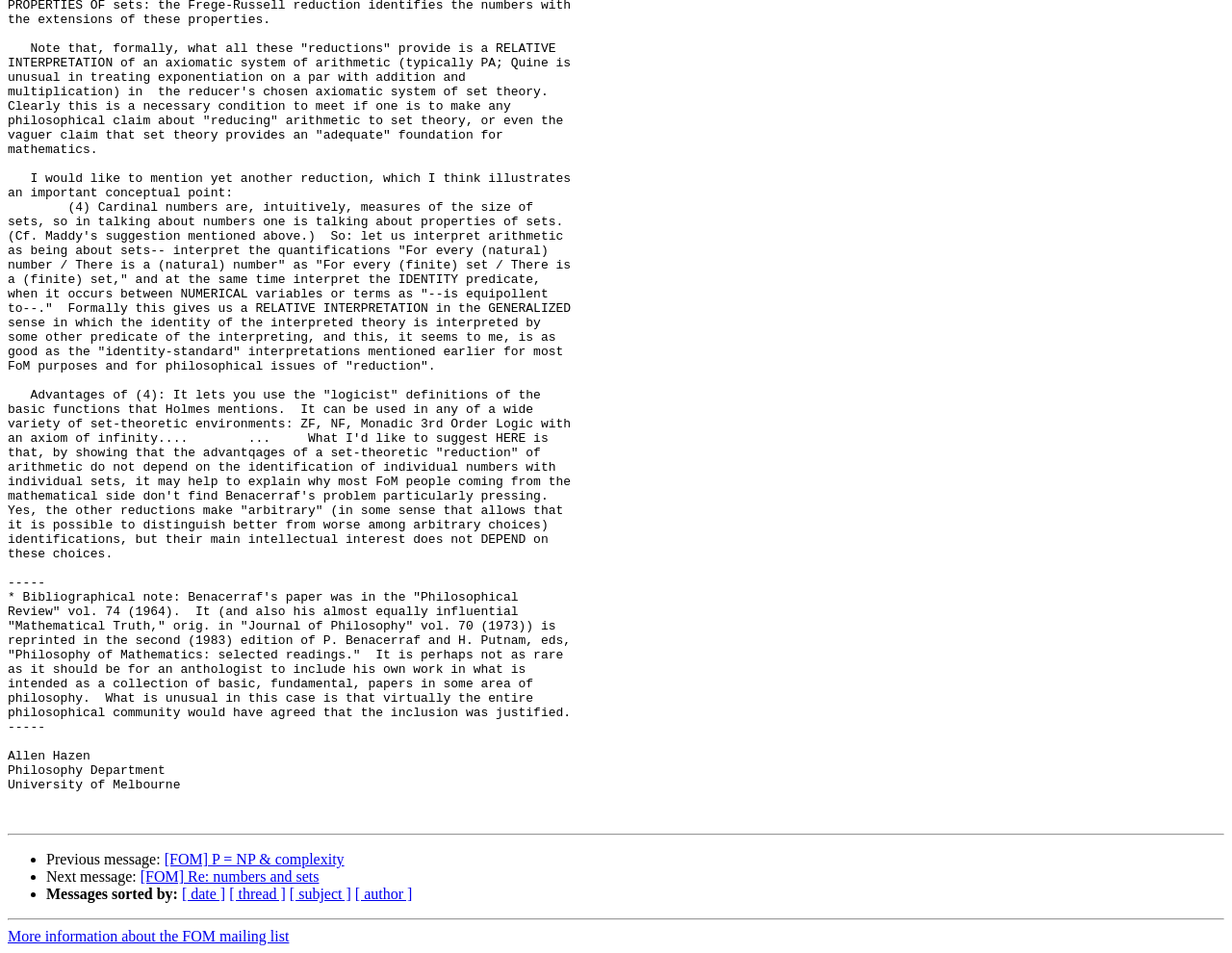Give the bounding box coordinates for the element described as: "[FOM] Re: numbers and sets".

[0.114, 0.912, 0.259, 0.929]